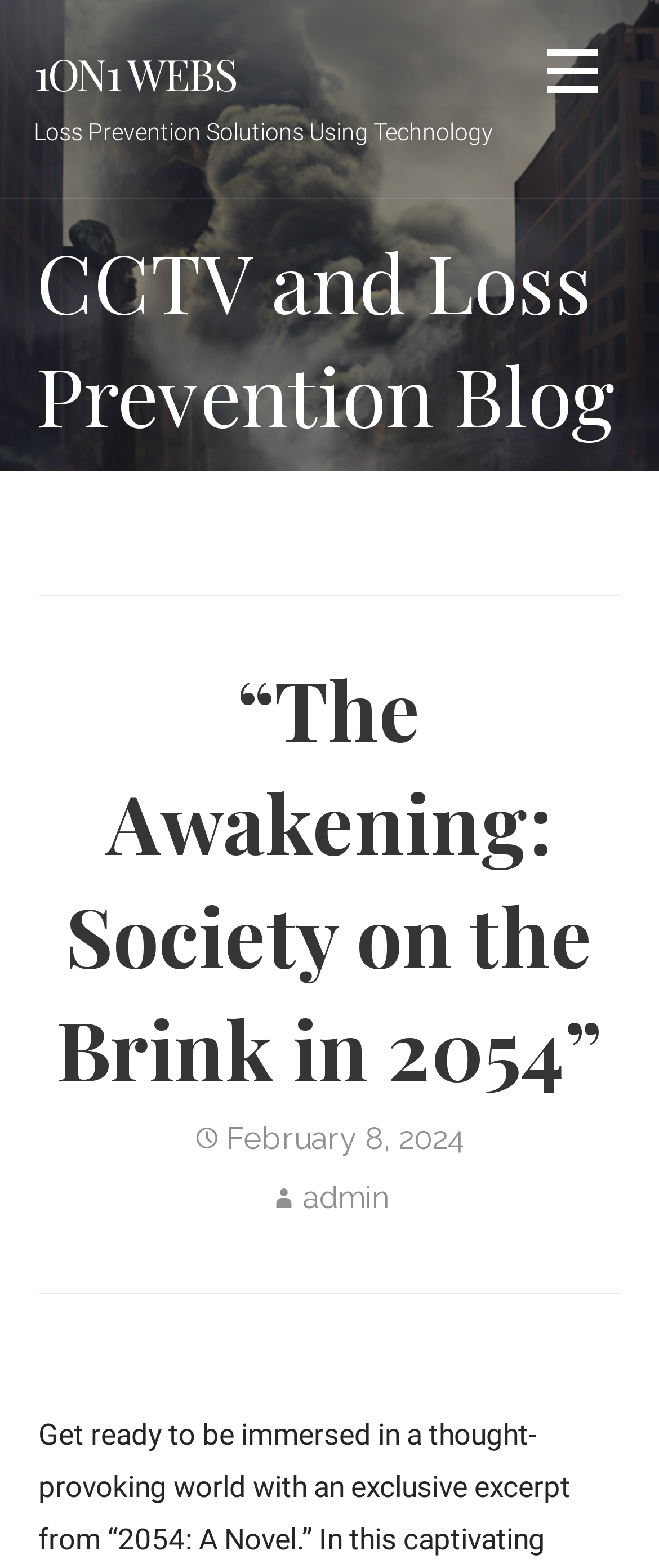Offer a thorough description of the webpage.

The webpage is titled "The Awakening: Society on the Brink in 2054" and appears to be a blog post on the 1on1 Webs website. At the top right corner, there is a button. On the top left, there is a link to the website's homepage, labeled "1ON1 WEBS", and a static text that reads "Loss Prevention Solutions Using Technology". 

Below these elements, there is a heading that says "CCTV and Loss Prevention Blog". Within this section, there is a header that takes up most of the width of the page. The header contains a heading with the same title as the webpage, "The Awakening: Society on the Brink in 2054", which is positioned near the top of the header. Below the title, there is a static text that indicates the post date, "February 8, 2024". To the right of the date, there is a link labeled "admin".